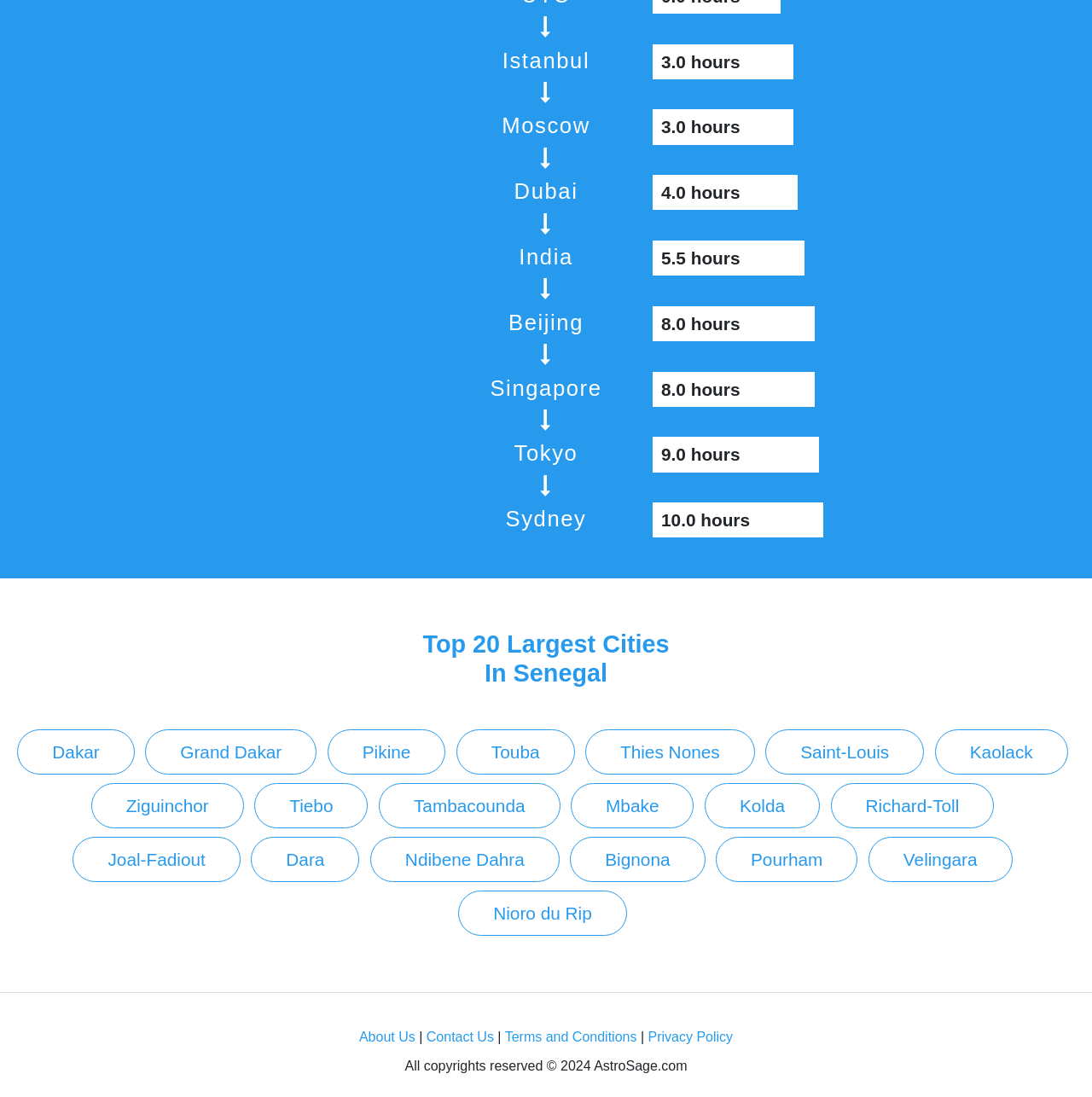Identify the bounding box for the described UI element. Provide the coordinates in (top-left x, top-left y, bottom-right x, bottom-right y) format with values ranging from 0 to 1: Ndibene Dahra

[0.339, 0.763, 0.512, 0.804]